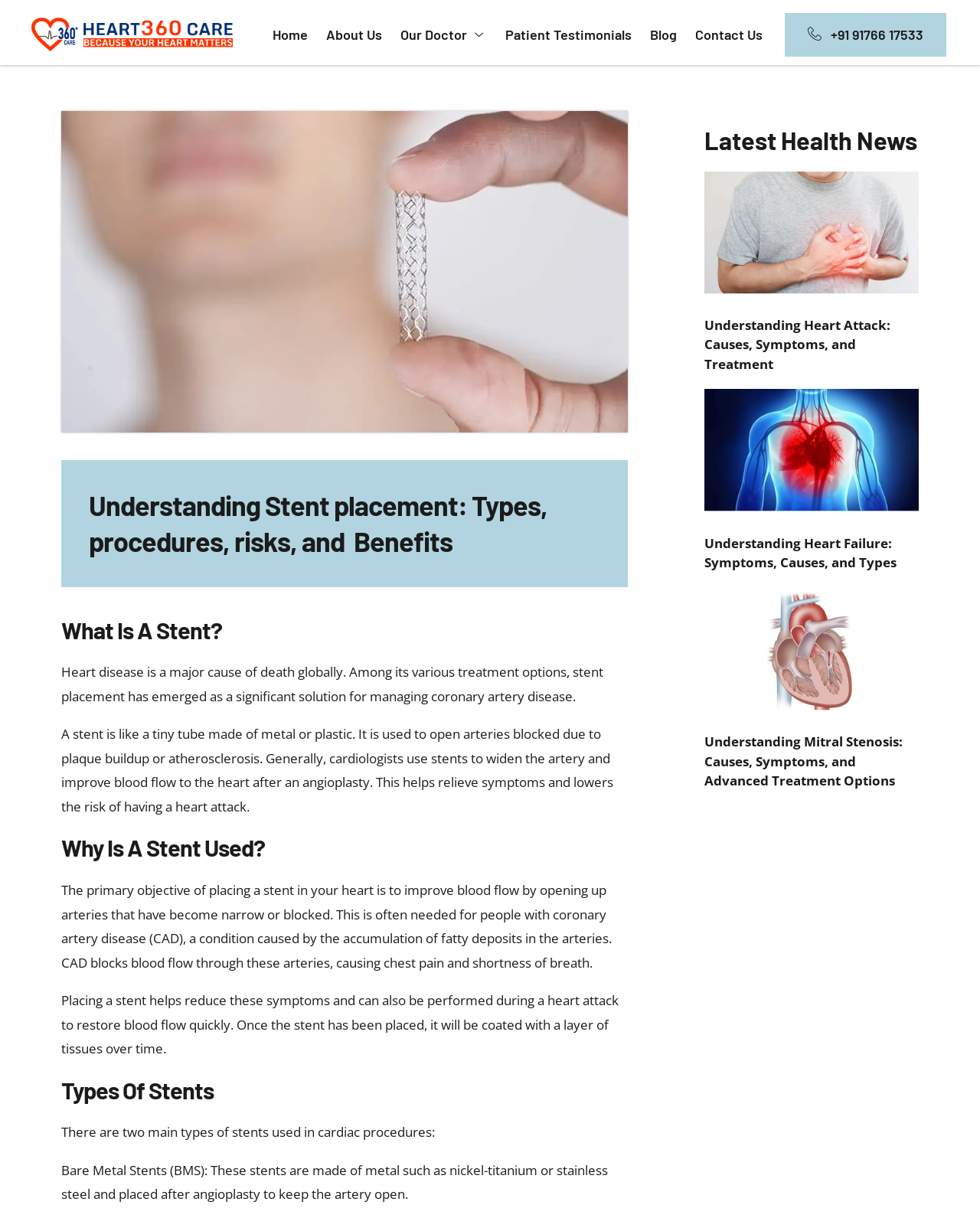What is the principal heading displayed on the webpage?

Understanding Stent placement: Types, procedures, risks, and  Benefits